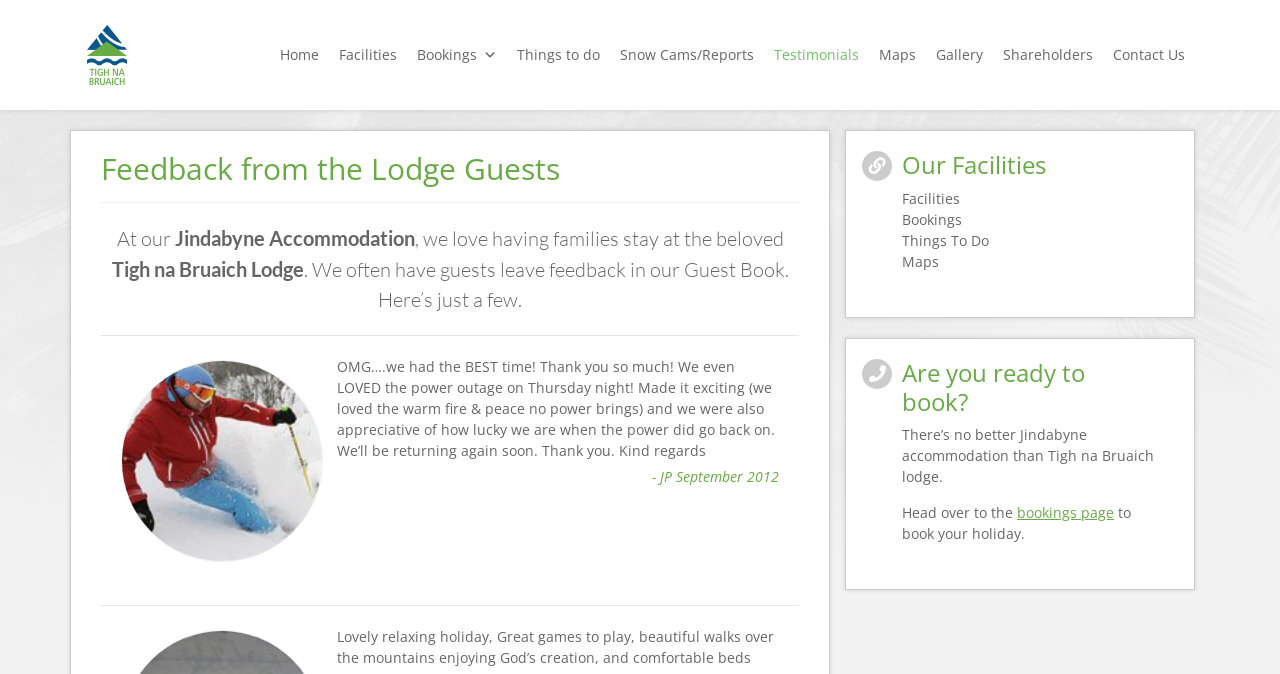Please answer the following question using a single word or phrase: 
What is the purpose of the 'Bookings' link?

To book a holiday